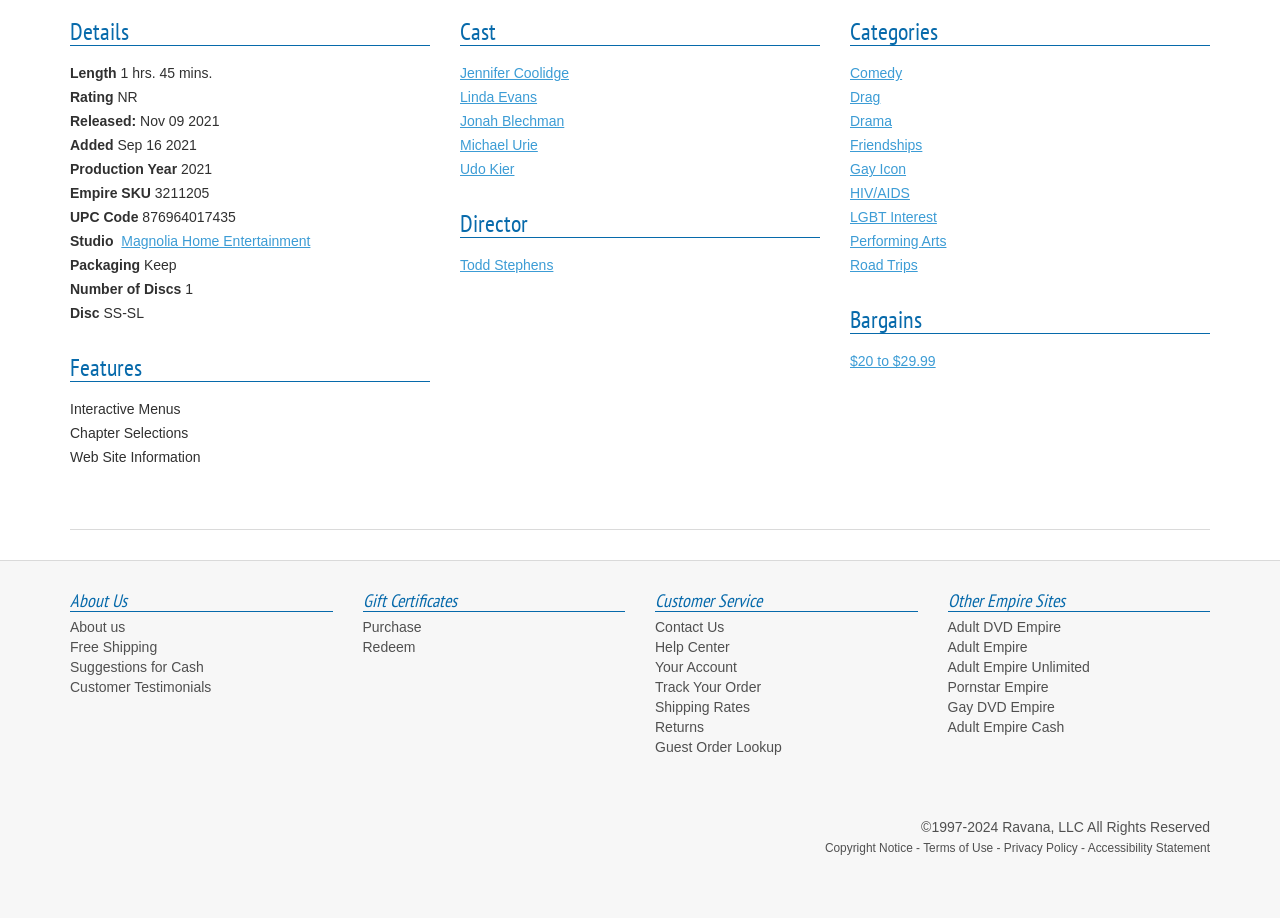Who is the director of the movie?
Based on the image, please offer an in-depth response to the question.

The director of the movie can be found in the 'Director' section, where it is listed as 'Todd Stephens'.